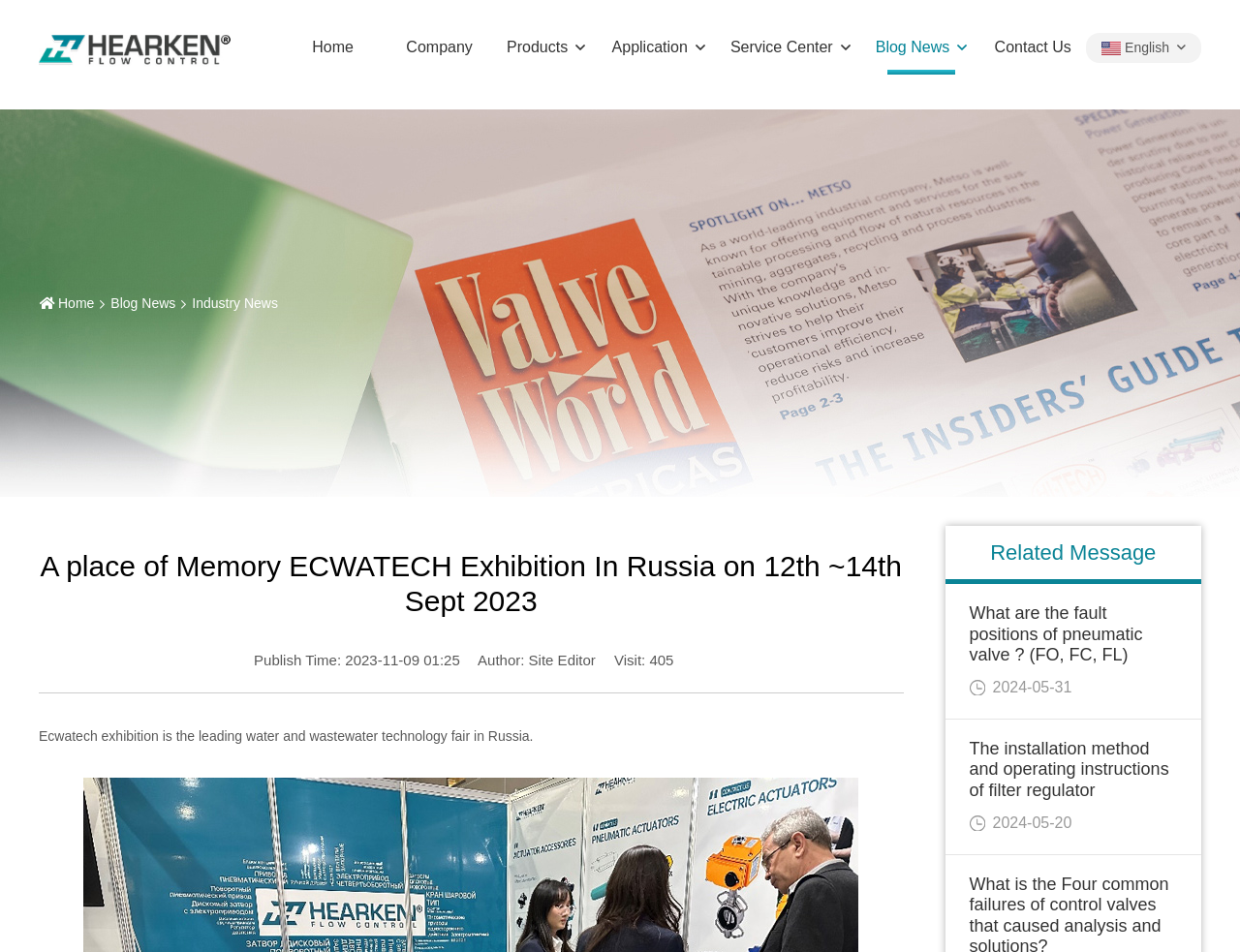What is the name of the exhibition?
Based on the image, please offer an in-depth response to the question.

The name of the exhibition can be found in the heading 'A place of Memory ECWATECH Exhibition In Russia on 12th ~14th Sept 2023' which is located at the top of the webpage.